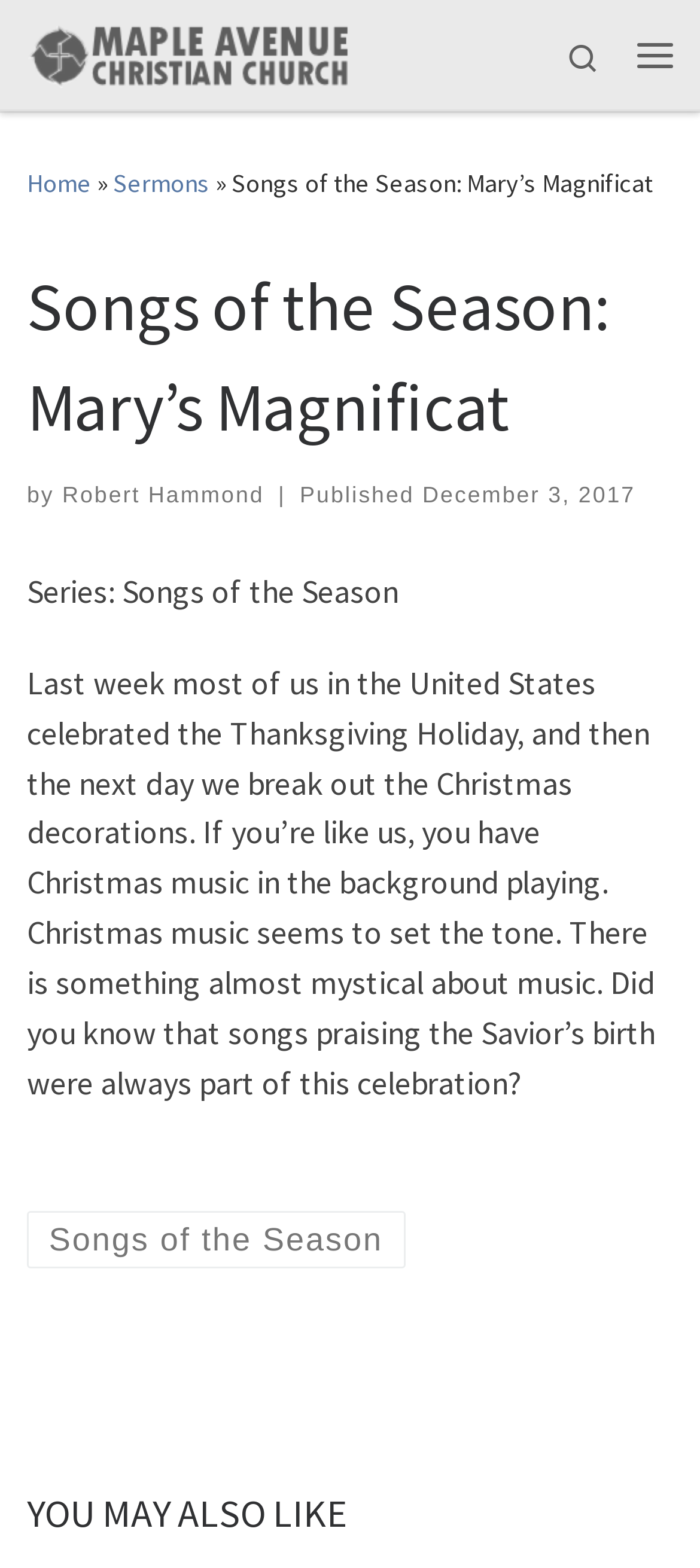From the webpage screenshot, predict the bounding box coordinates (top-left x, top-left y, bottom-right x, bottom-right y) for the UI element described here: Songs of the Season

[0.038, 0.773, 0.579, 0.808]